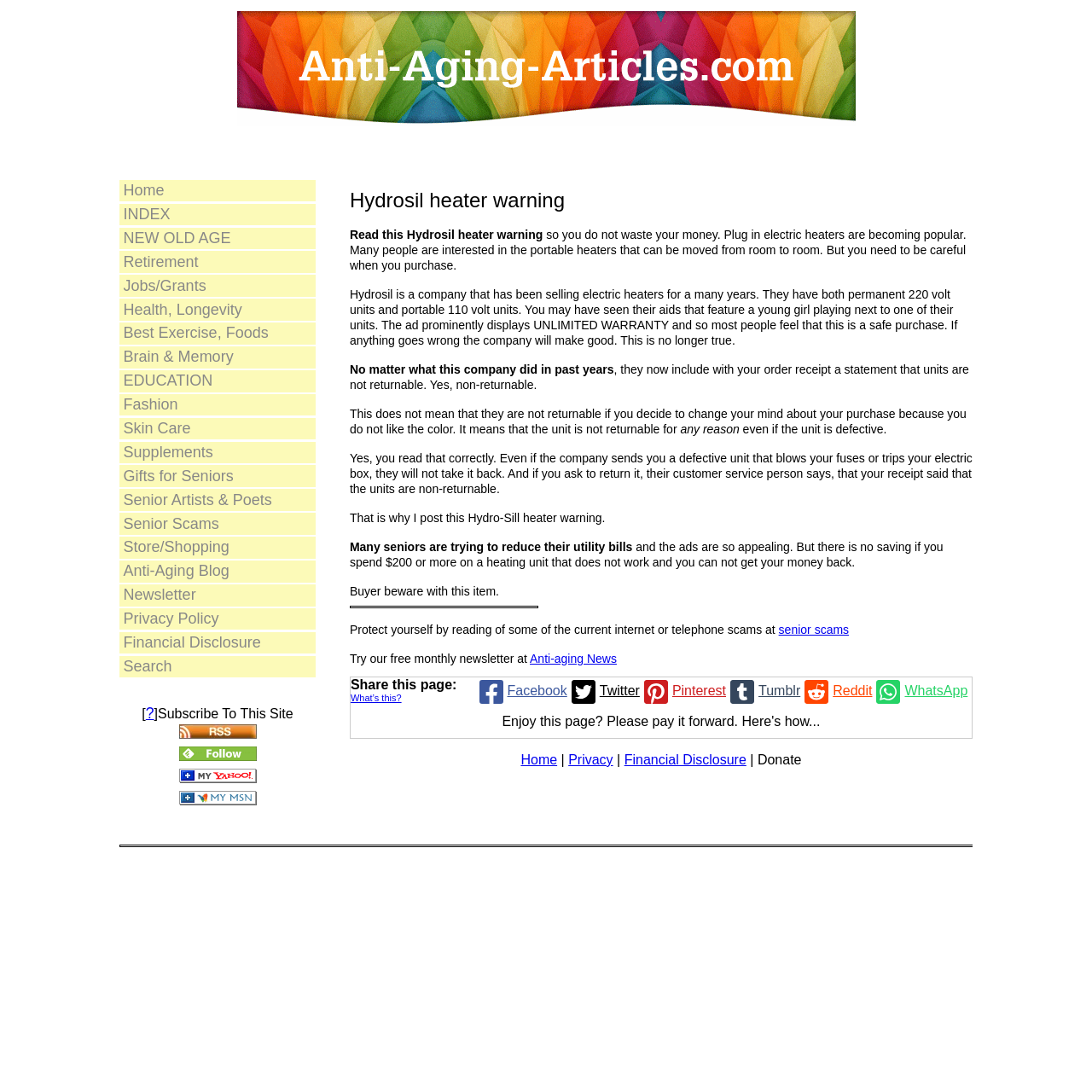What type of product is being warned about?
Please describe in detail the information shown in the image to answer the question.

The webpage is warning about Hydrosil heaters, which is a type of electric heater, as indicated by the heading 'Hydrosil heater warning' and the text that describes the company's products.